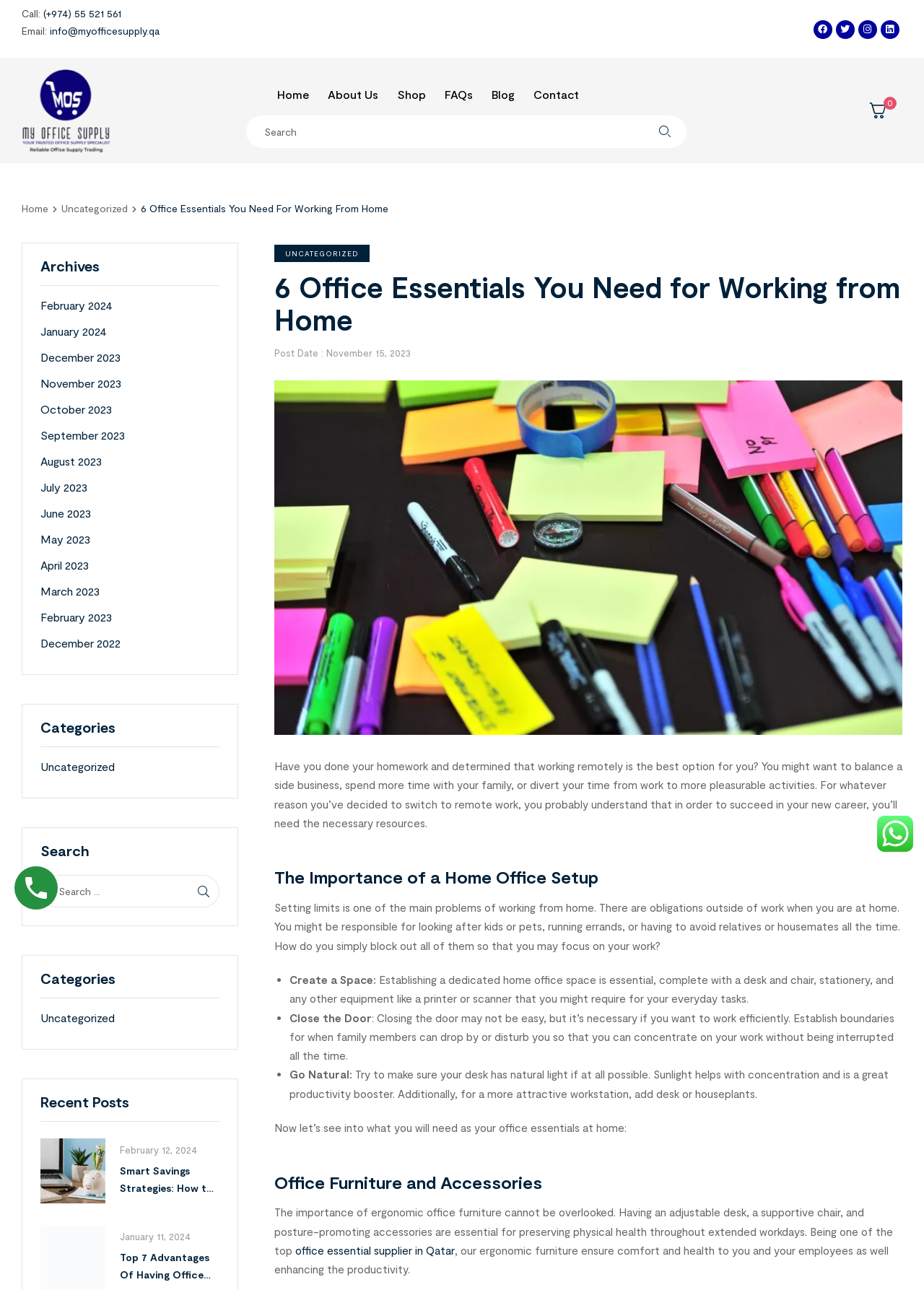How many social media links are there?
Based on the image, provide a one-word or brief-phrase response.

4